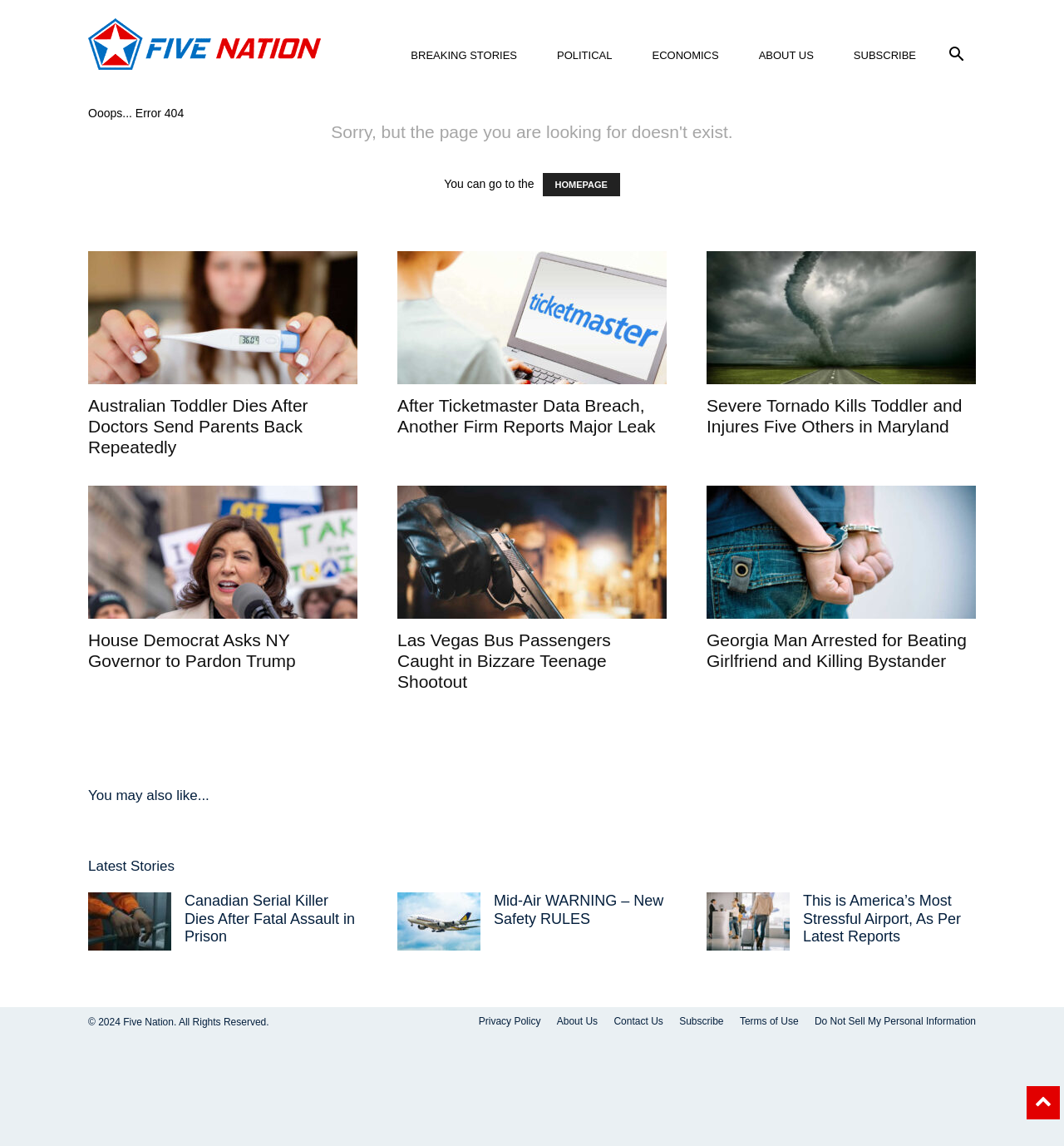Reply to the question with a brief word or phrase: How many news articles are displayed on the page?

8